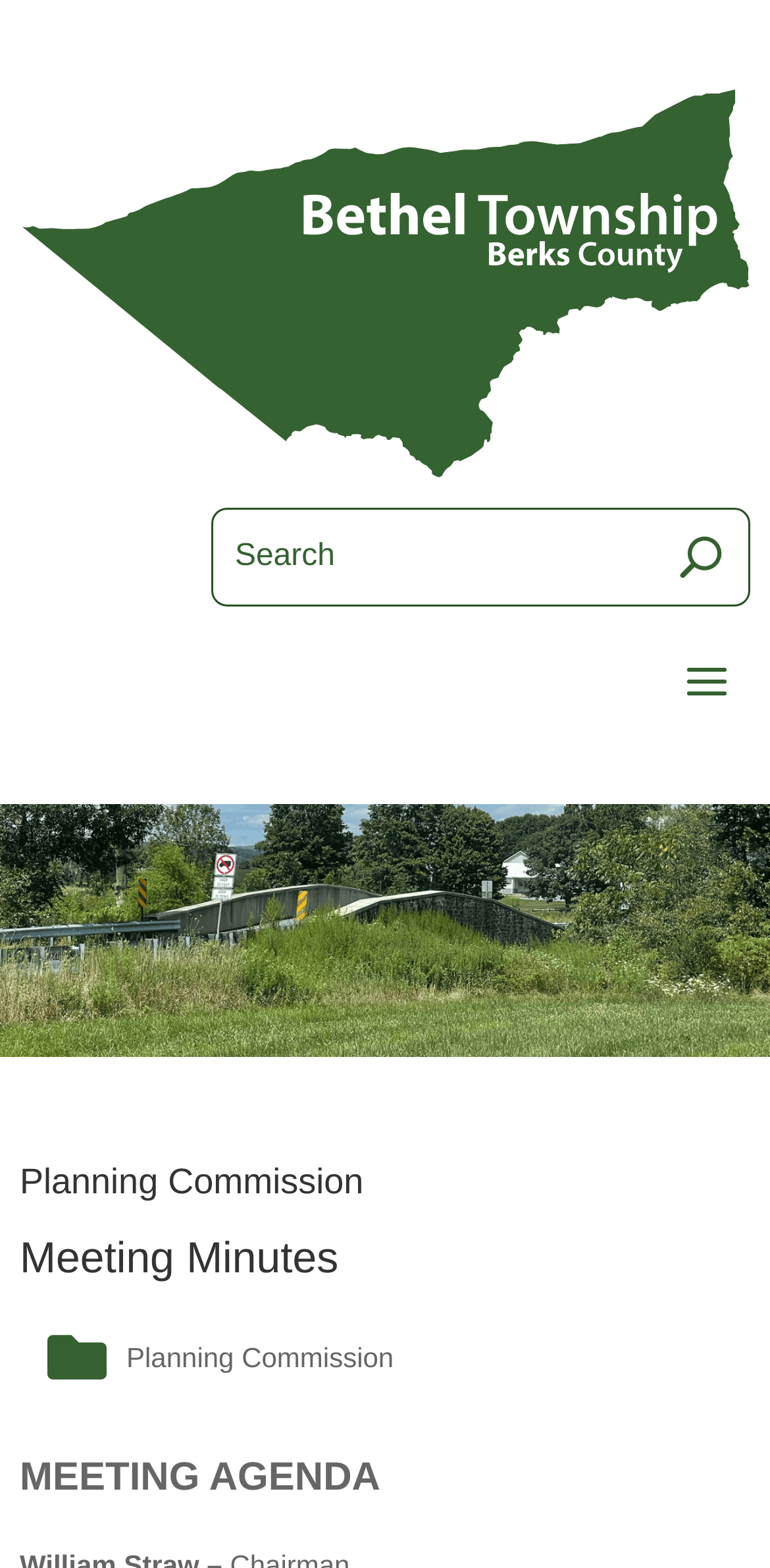Using the format (top-left x, top-left y, bottom-right x, bottom-right y), and given the element description, identify the bounding box coordinates within the screenshot: value="U"

[0.847, 0.325, 0.972, 0.386]